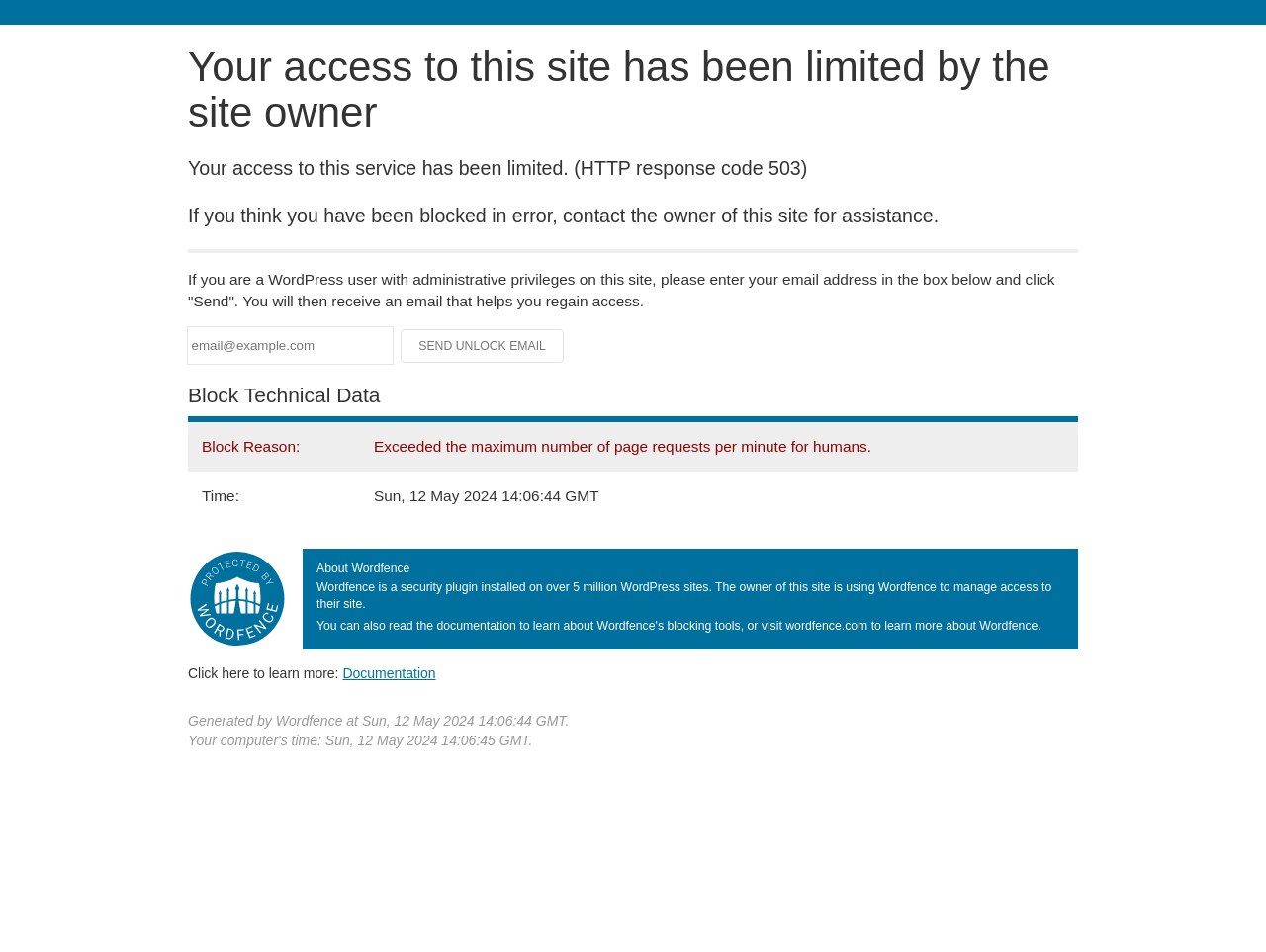Predict the bounding box of the UI element that fits this description: "Documentation".

[0.271, 0.699, 0.344, 0.715]